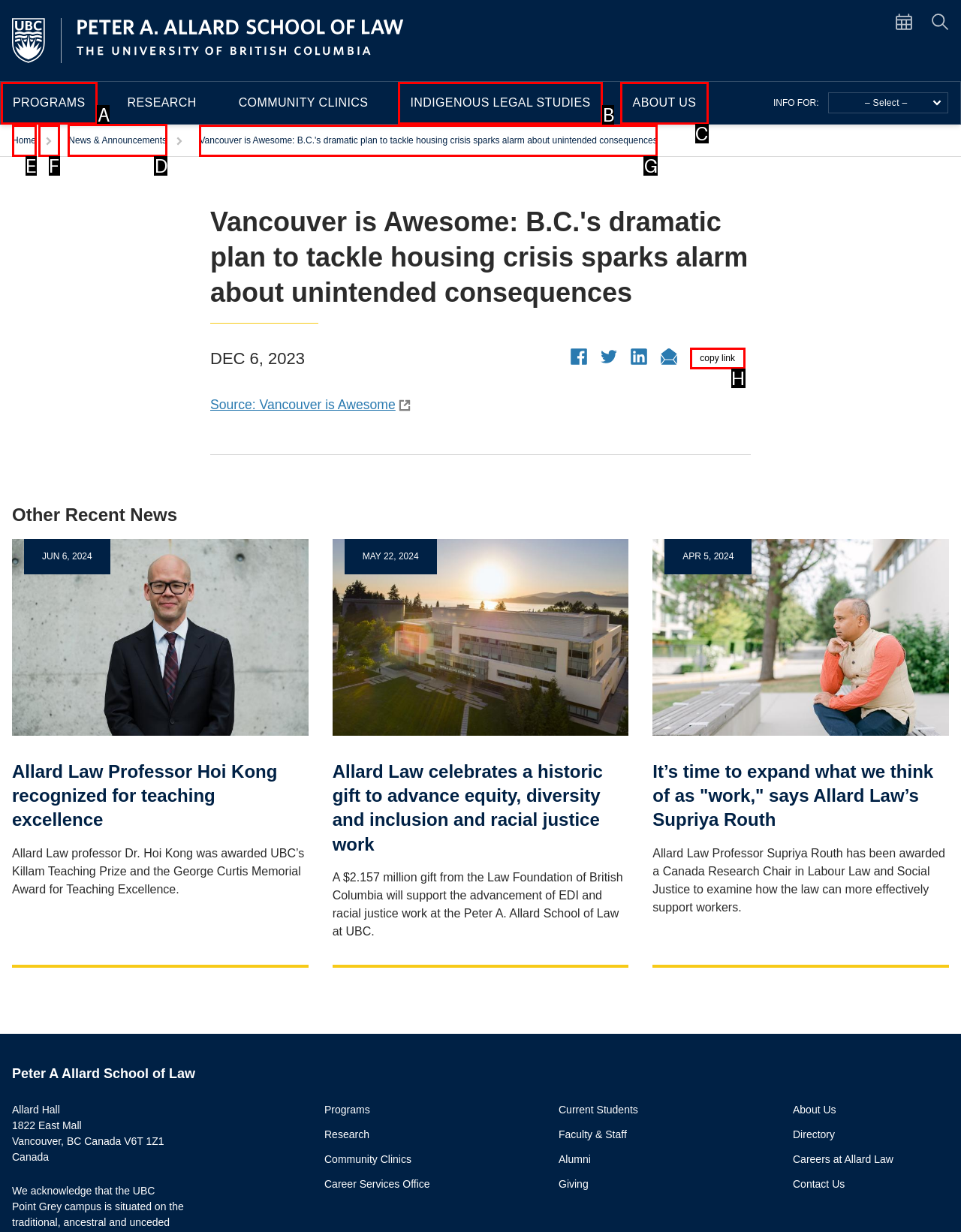To execute the task: Click on 'ABOUT US', which one of the highlighted HTML elements should be clicked? Answer with the option's letter from the choices provided.

None